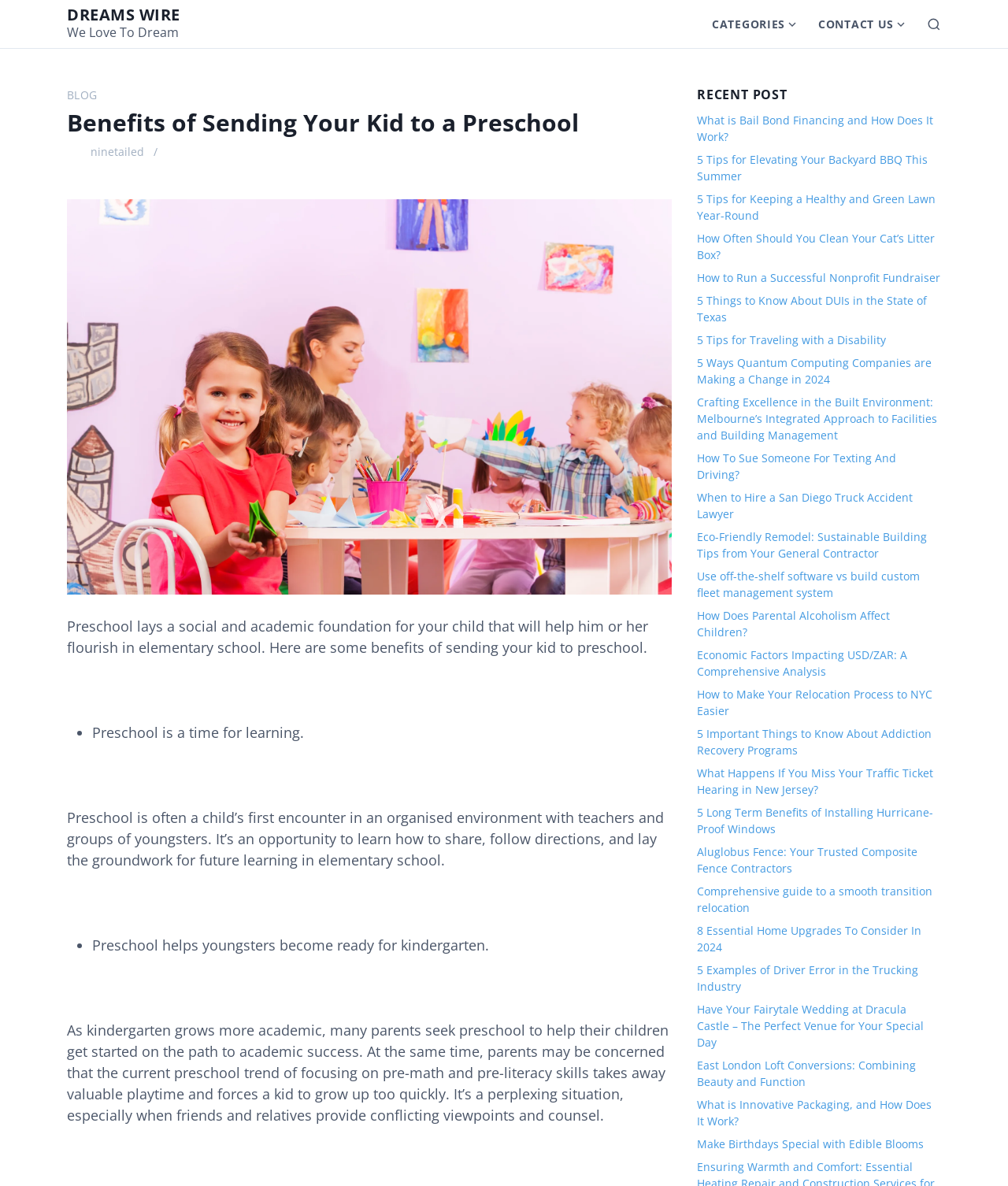Find and indicate the bounding box coordinates of the region you should select to follow the given instruction: "Search for something".

[0.91, 0.009, 0.934, 0.032]